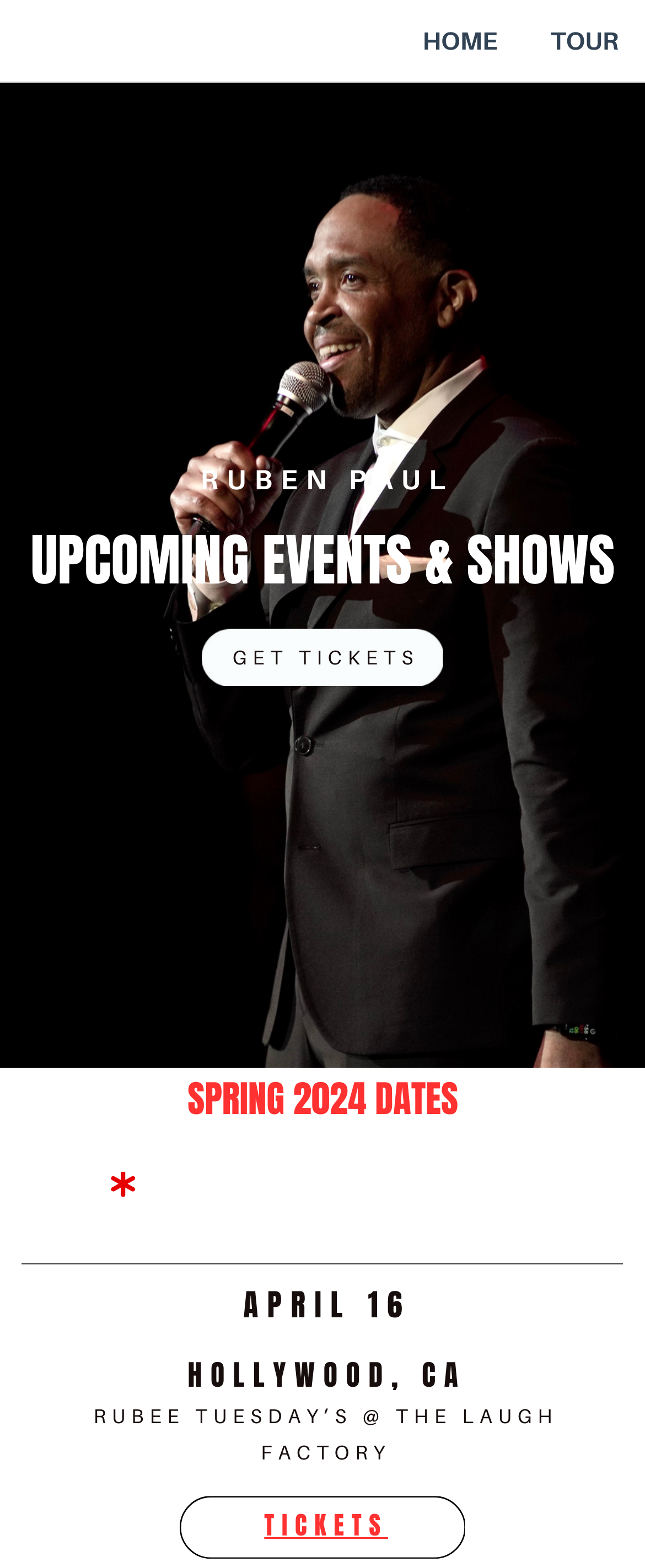Respond to the following question using a concise word or phrase: 
What is the shape of the image above 'GET TICKETS'?

White Rectangle Rounded